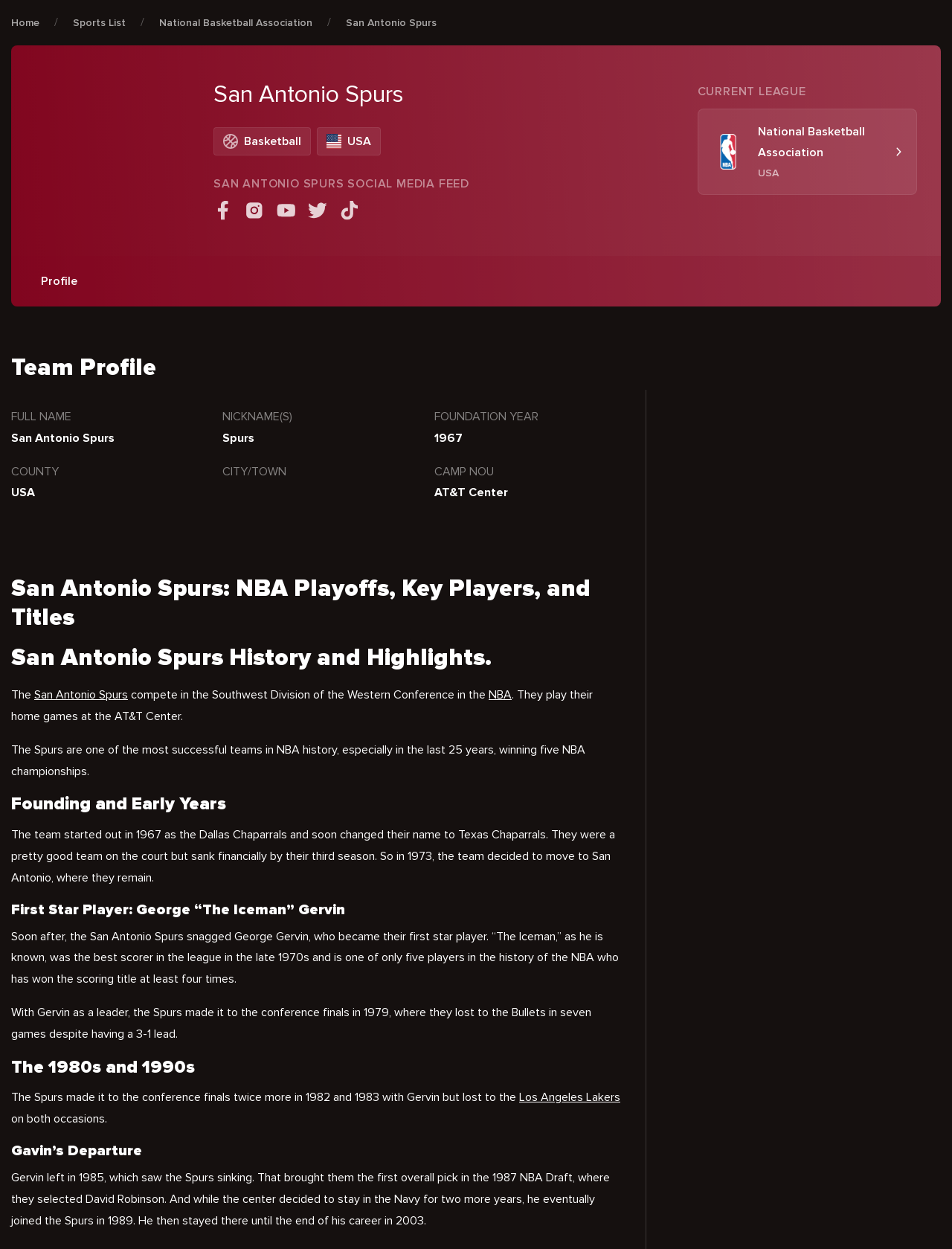Provide a thorough description of the webpage's content and layout.

The webpage is about the San Antonio Spurs, a professional basketball team in the National Basketball Association (NBA). At the top of the page, there are four links: "Home", "Sports List", "National Basketball Association", and "San Antonio Spurs". Below these links, there is a heading "San Antonio Spurs" and an image. To the right of the image, there is a text "Basketball" and an image of the USA flag.

Below this section, there is a social media feed section with five links, each with an image. To the right of the social media feed, there is a section about the current league, with a link to the National Basketball Association logo and a text "National Basketball Association USA".

On the left side of the page, there is a profile section with a link to "Profile" and a heading "Team Profile". Below this, there are several sections with static text, including "FULL NAME", "NICKNAME(S)", "FOUNDATION YEAR", "COUNTY", "CITY/TOWN", and "CAMP NOU". The corresponding values for these sections are "San Antonio Spurs", empty, "1967", "USA", "San Antonio", and "AT&T Center".

The main content of the page is divided into several sections, each with a heading. The first section is about the team's history, stating that the Spurs compete in the Southwest Division of the Western Conference in the NBA and play their home games at the AT&T Center. The section also mentions that the team is one of the most successful in NBA history, having won five NBA championships.

The next section is about the team's founding and early years, describing how the team started as the Dallas Chaparrals in 1967 and moved to San Antonio in 1973. The following section is about the team's first star player, George "The Iceman" Gervin, who was the best scorer in the league in the late 1970s and led the team to the conference finals in 1979.

The subsequent sections describe the team's history in the 1980s and 1990s, including their conference finals appearances and the departure of Gervin in 1985. The final section is about the team's revival with the arrival of David Robinson in 1989, who stayed with the team until the end of his career in 2003.